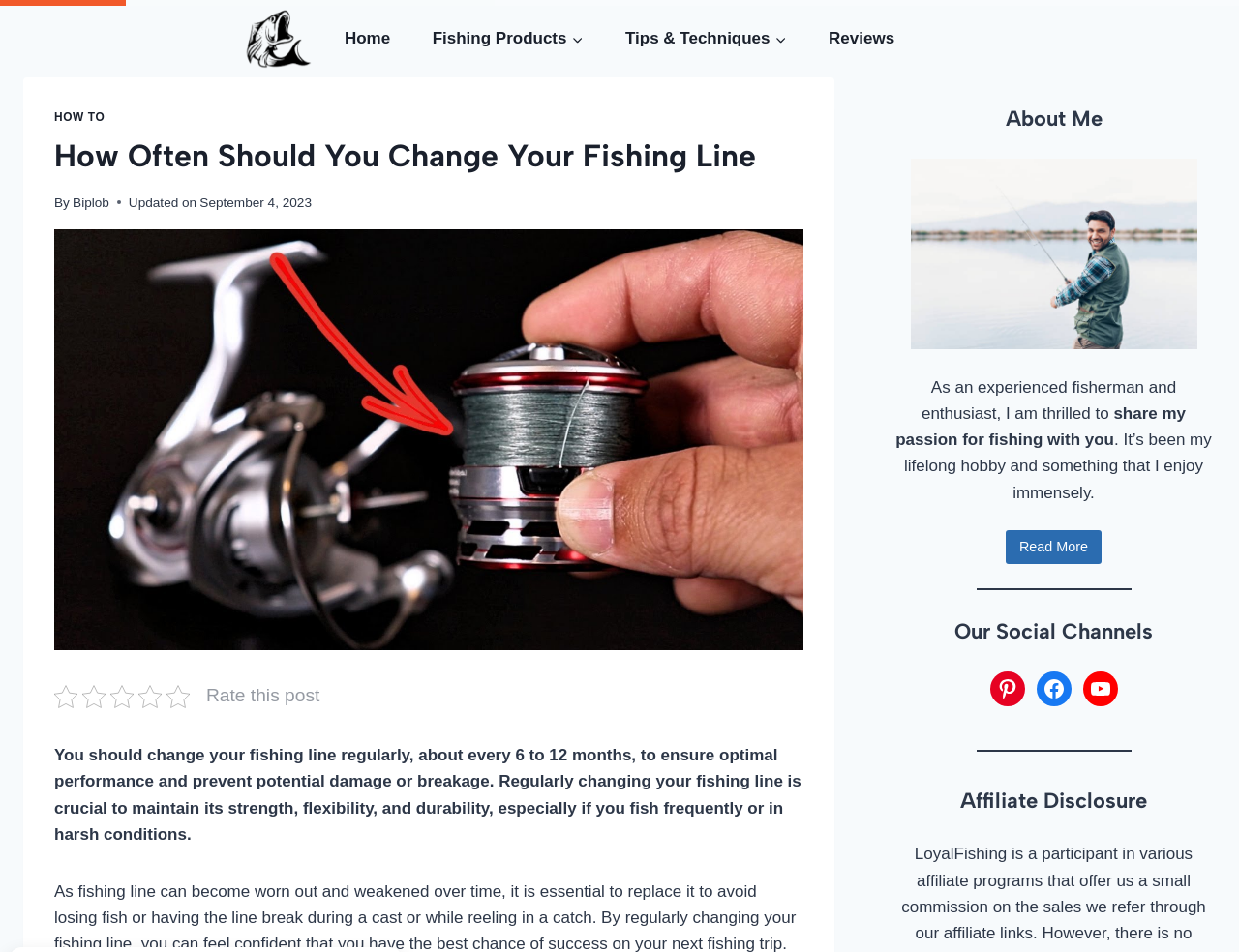Provide the bounding box coordinates of the UI element that matches the description: "VisionLine Media".

None